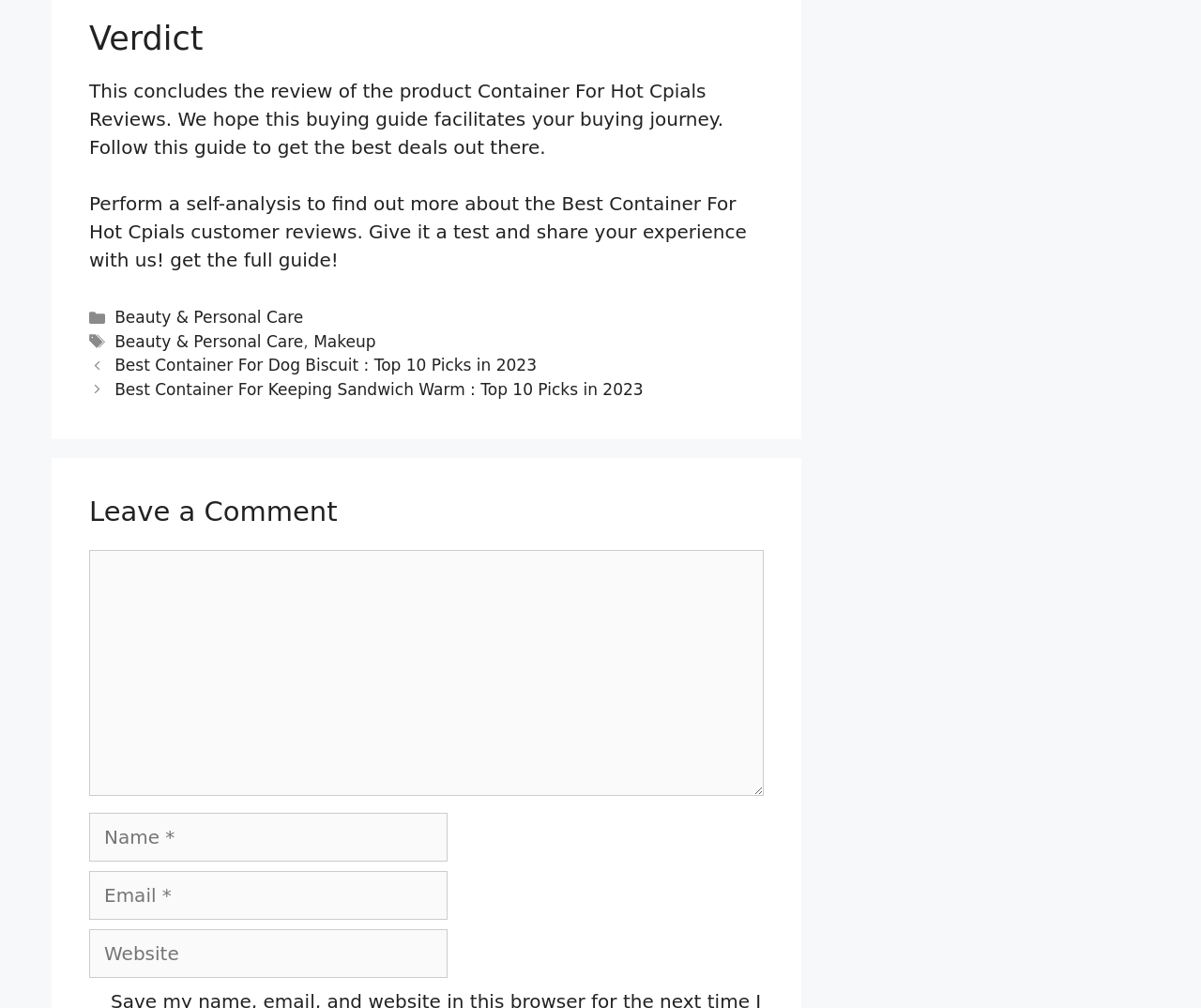For the element described, predict the bounding box coordinates as (top-left x, top-left y, bottom-right x, bottom-right y). All values should be between 0 and 1. Element description: parent_node: Comment name="comment"

[0.074, 0.546, 0.636, 0.79]